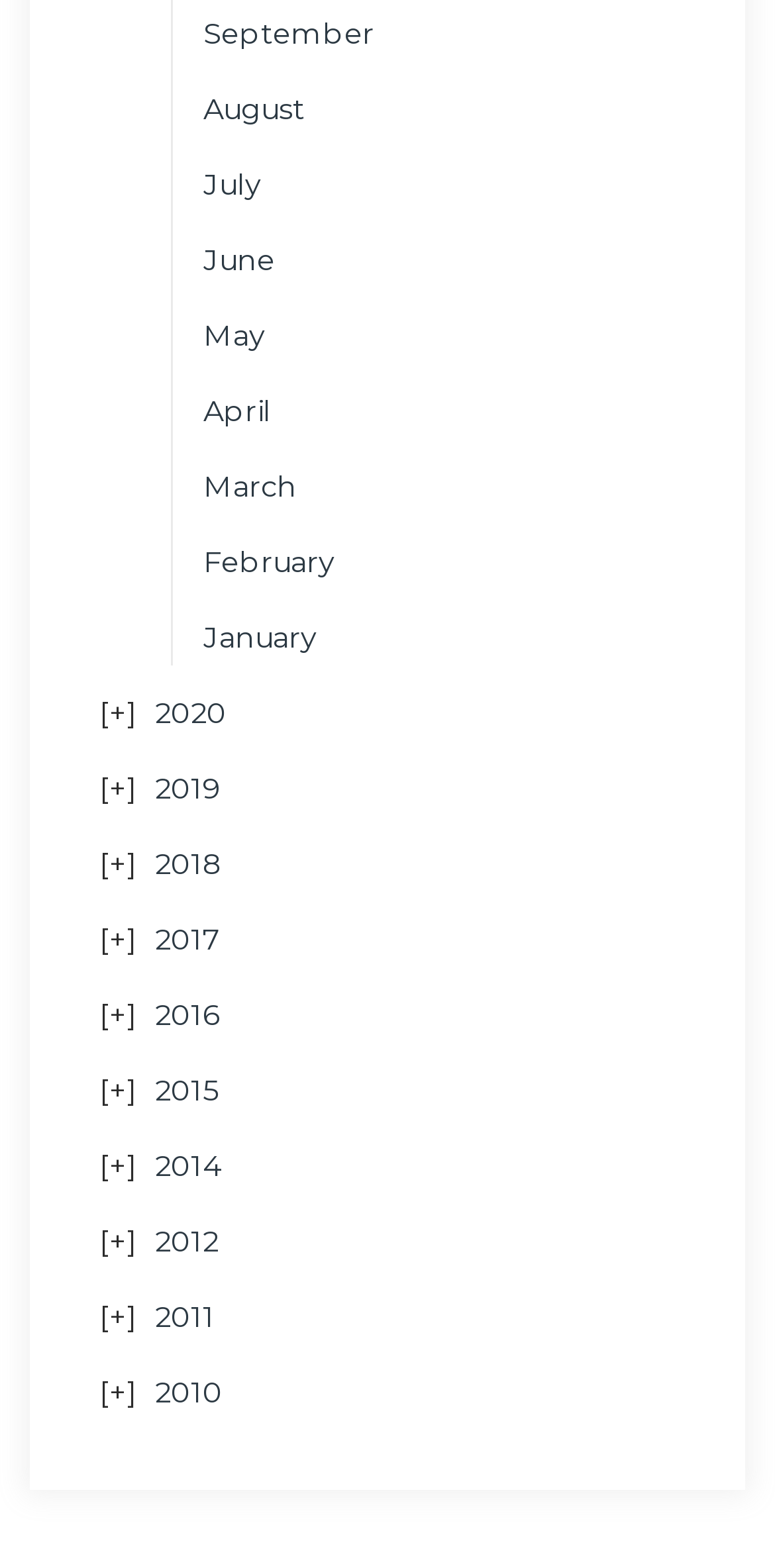Please identify the bounding box coordinates of the clickable element to fulfill the following instruction: "Check 2015". The coordinates should be four float numbers between 0 and 1, i.e., [left, top, right, bottom].

[0.128, 0.678, 0.162, 0.694]